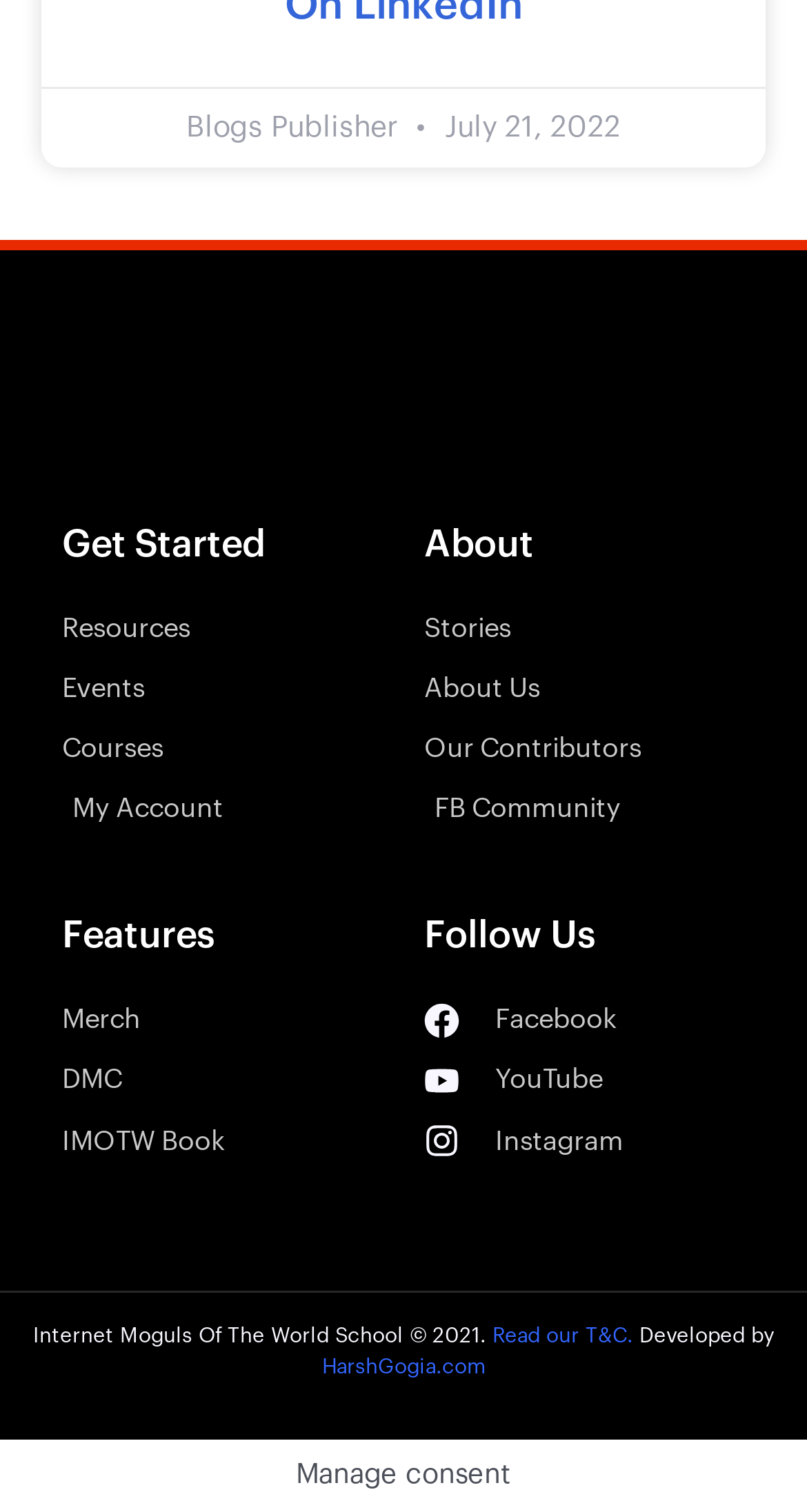Respond to the following question using a concise word or phrase: 
What is the date mentioned on the webpage?

July 21, 2022